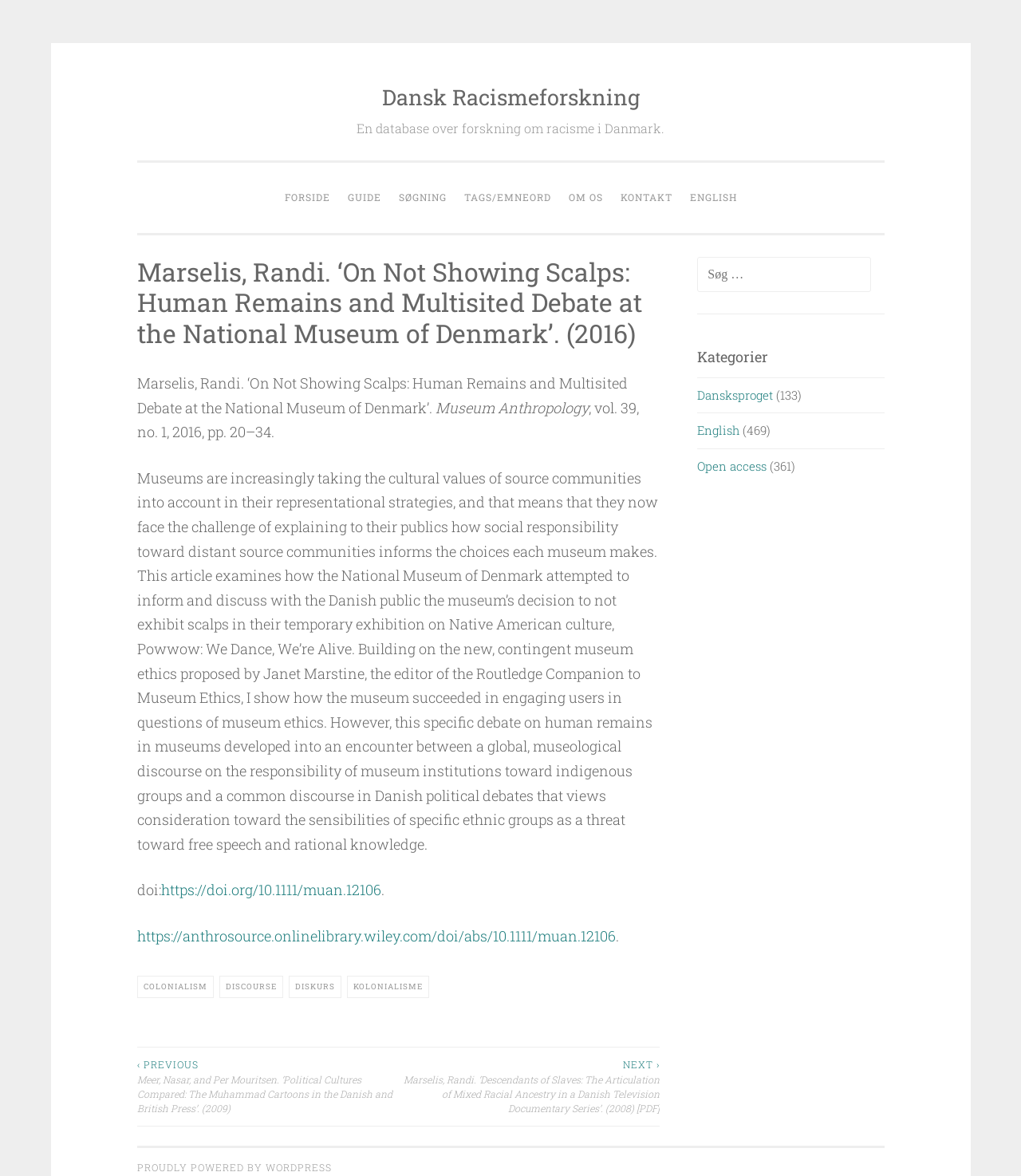Please locate and retrieve the main header text of the webpage.

Marselis, Randi. ‘On Not Showing Scalps: Human Remains and Multisited Debate at the National Museum of Denmark’. (2016)